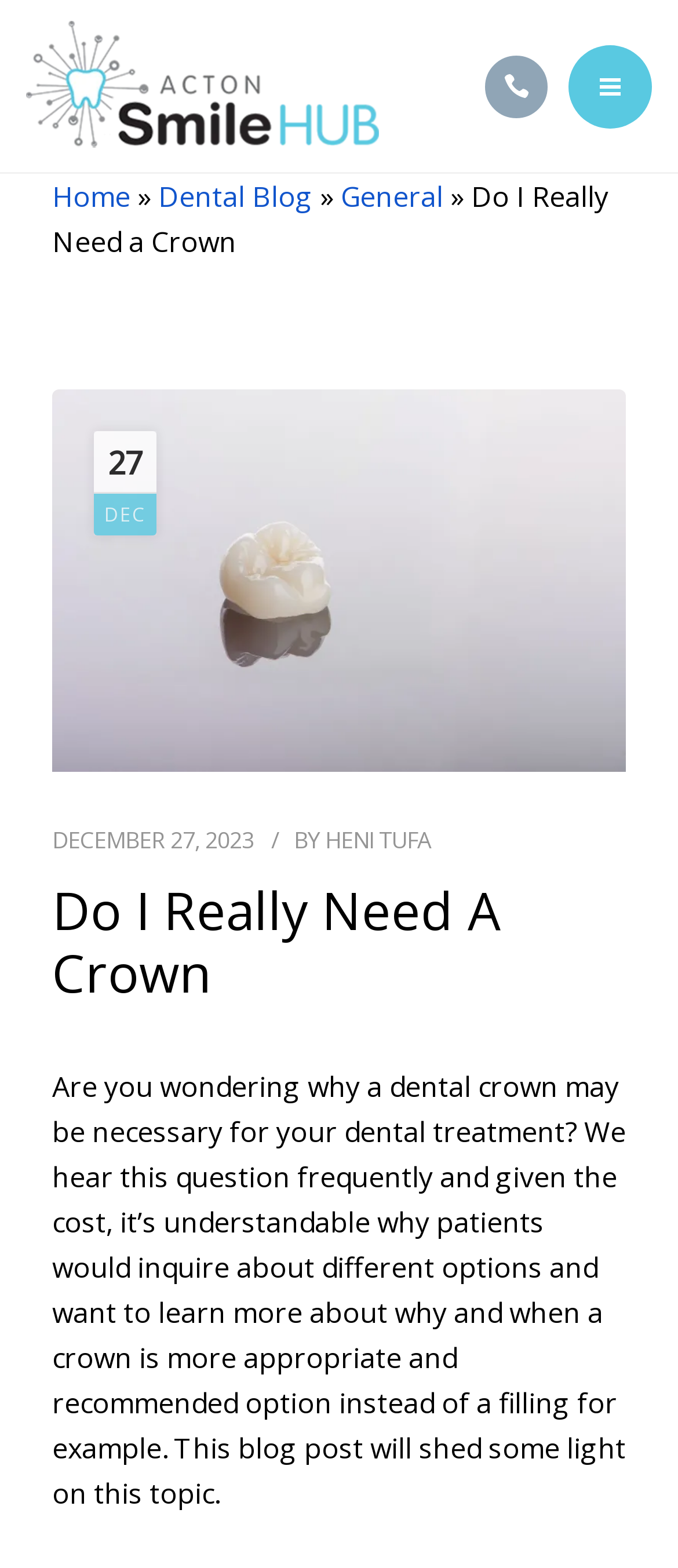Can you give a comprehensive explanation to the question given the content of the image?
Who wrote the latest article?

I found the answer by looking at the article section, where it says 'BY HENI TUFA'. This indicates that HENI TUFA is the author of the latest article.